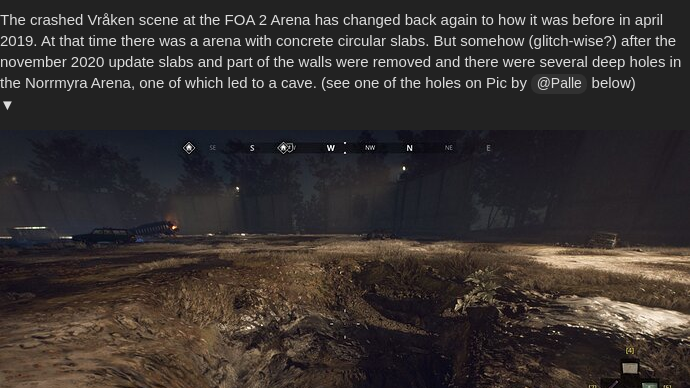When were the changes made to the arena's structure?
Using the visual information, respond with a single word or phrase.

December 2020